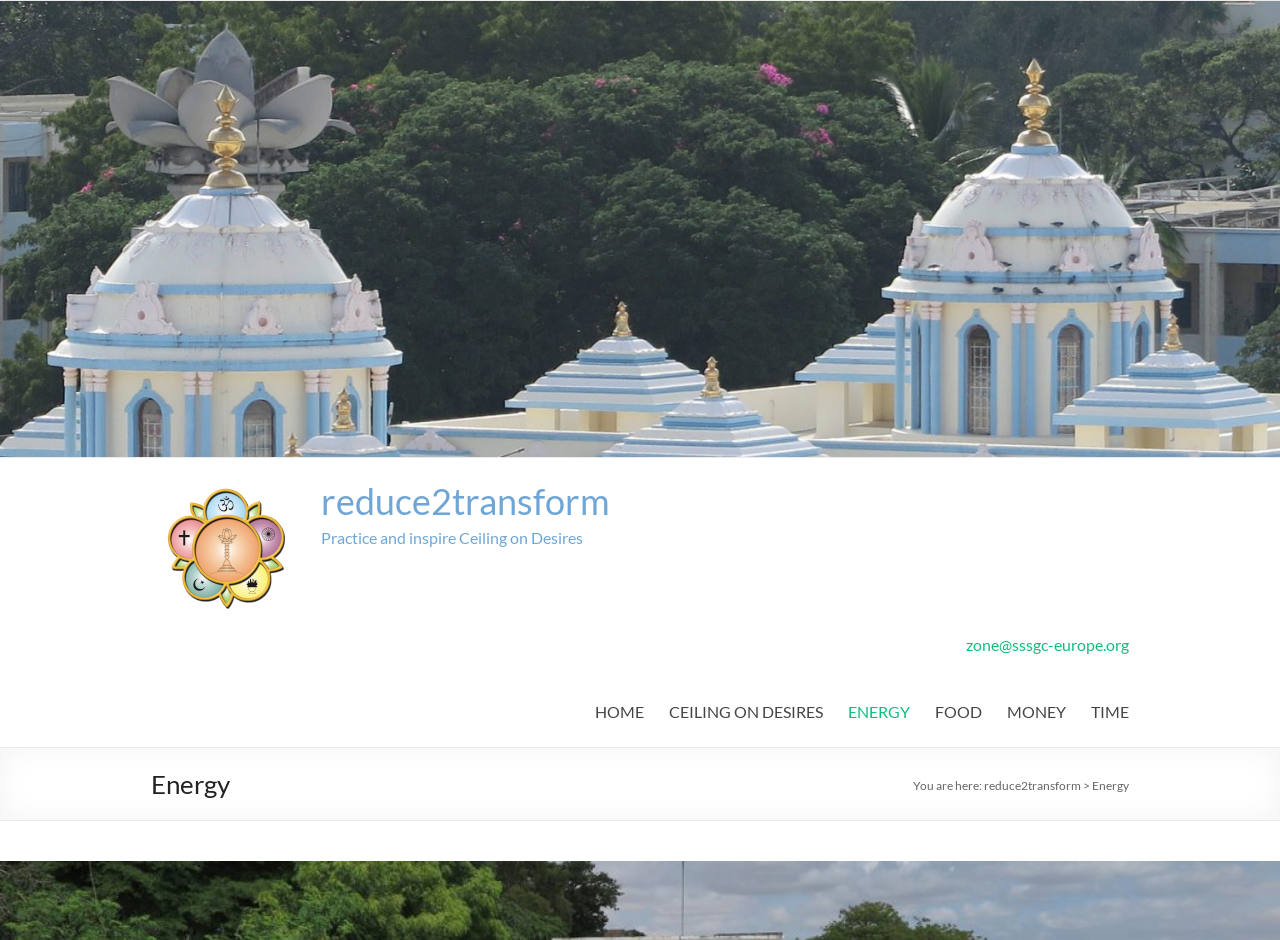Find the bounding box coordinates for the UI element that matches this description: "ENERGY".

[0.662, 0.741, 0.711, 0.773]